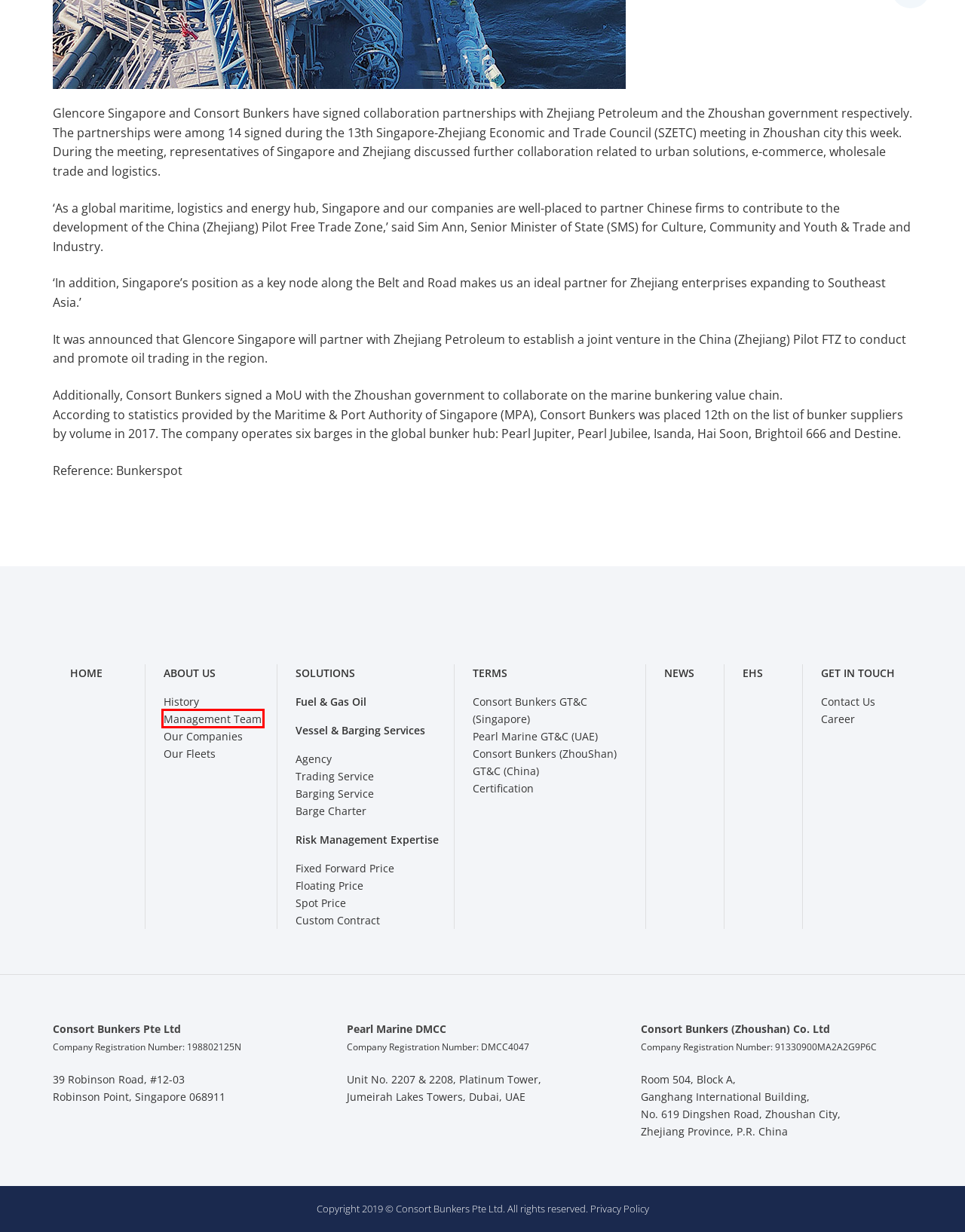You are given a screenshot of a webpage with a red bounding box around an element. Choose the most fitting webpage description for the page that appears after clicking the element within the red bounding box. Here are the candidates:
A. Risk Management Expertise - Consort Bunkers : Consort Bunkers
B. Our Companies - Consort Bunkers : Consort Bunkers
C. Career - Consort Bunkers : Consort Bunkers
D. Certification - Consort Bunkers : Consort Bunkers
E. Management Team - Consort Bunkers : Consort Bunkers
F. Contact Us - Consort Bunkers : Consort Bunkers
G. Fuel & Gas Oil - Consort Bunkers : Consort Bunkers
H. Our Fleets - Consort Bunkers : Consort Bunkers

E